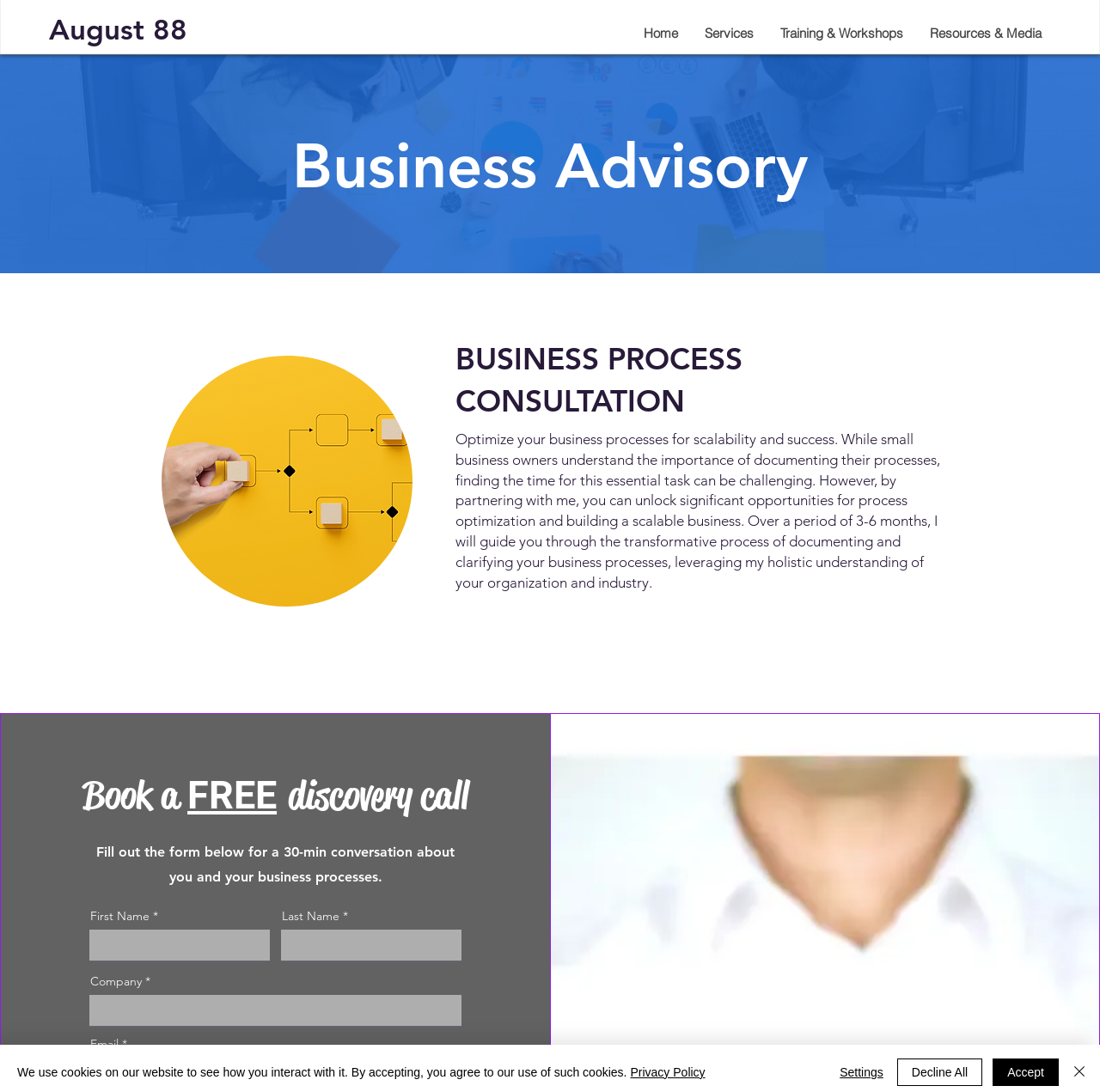Please identify the coordinates of the bounding box that should be clicked to fulfill this instruction: "Click on Book a FREE discovery call".

[0.059, 0.706, 0.441, 0.751]